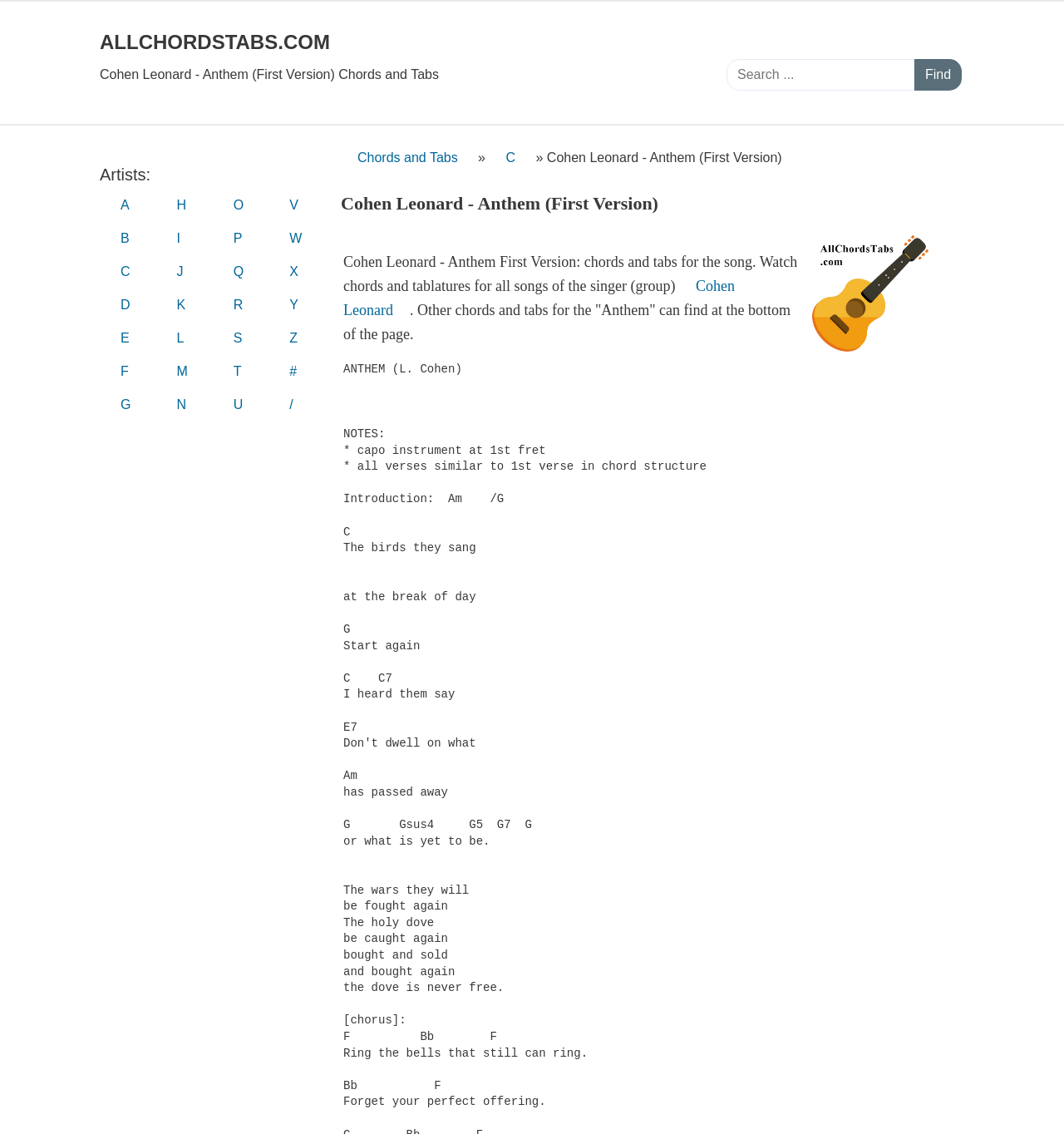What is the purpose of the textbox?
Give a one-word or short-phrase answer derived from the screenshot.

Search